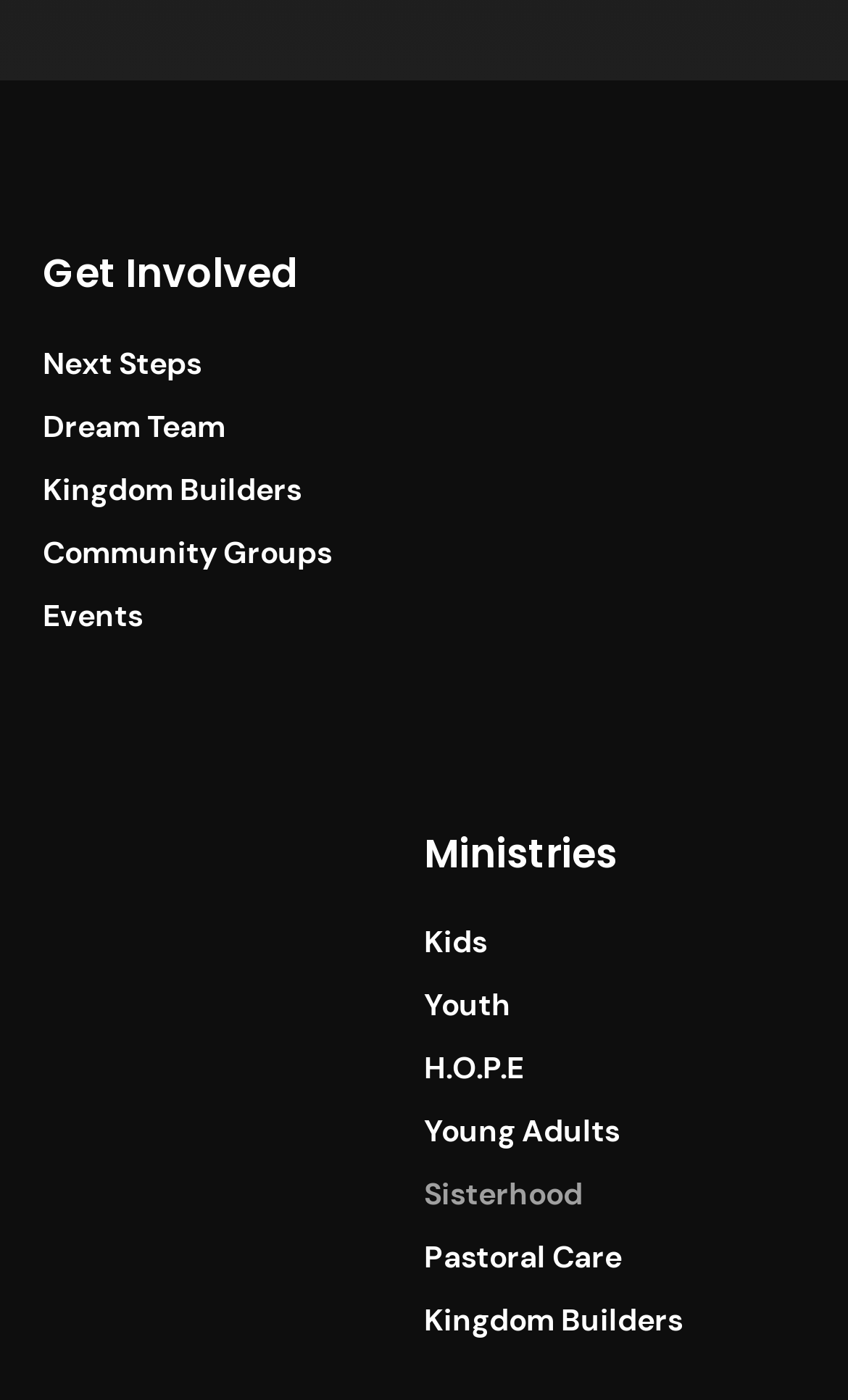Locate the bounding box coordinates of the UI element described by: "Representative Matters". Provide the coordinates as four float numbers between 0 and 1, formatted as [left, top, right, bottom].

None